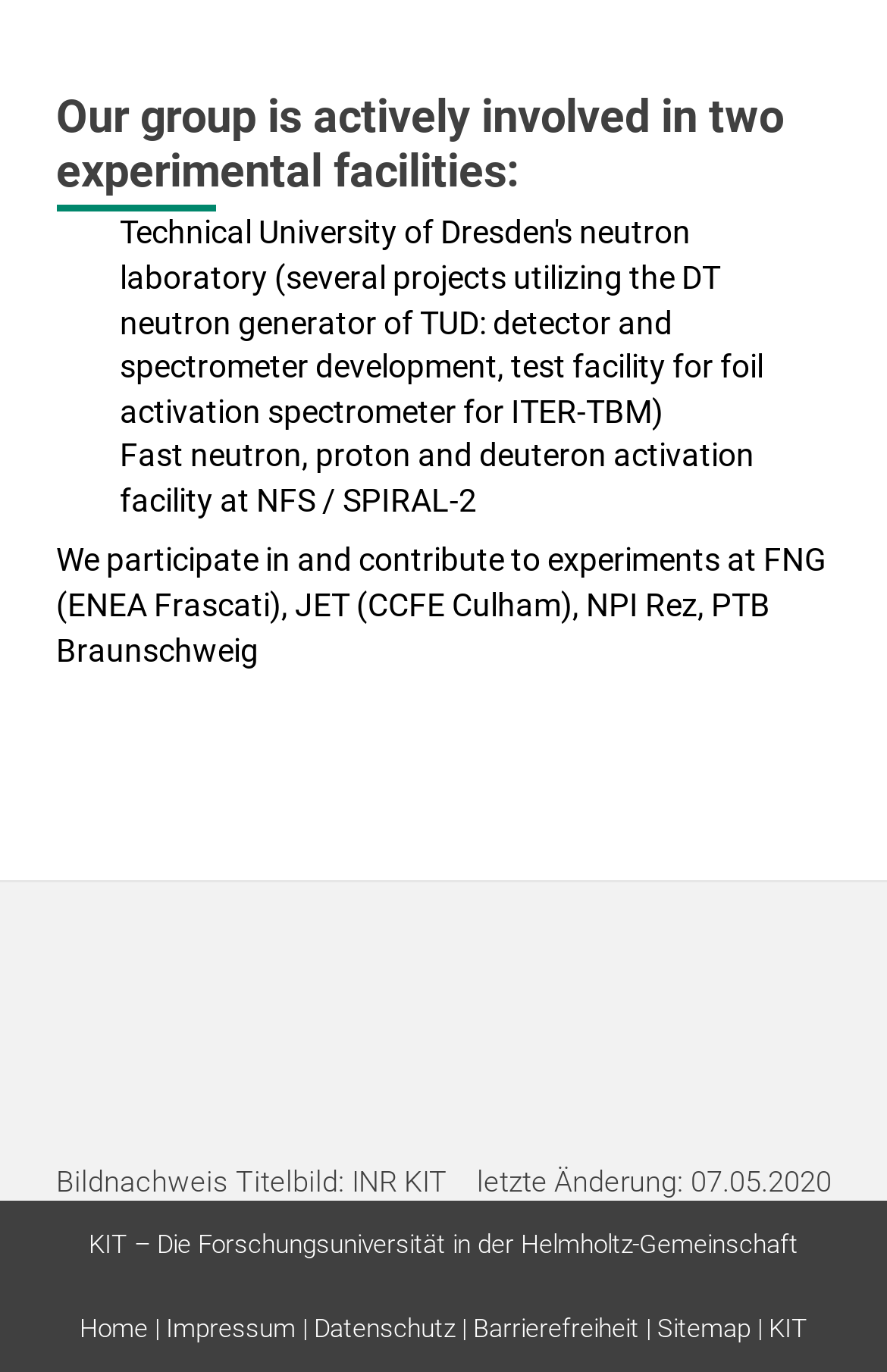What is the date of the last change?
Give a single word or phrase as your answer by examining the image.

07.05.2020